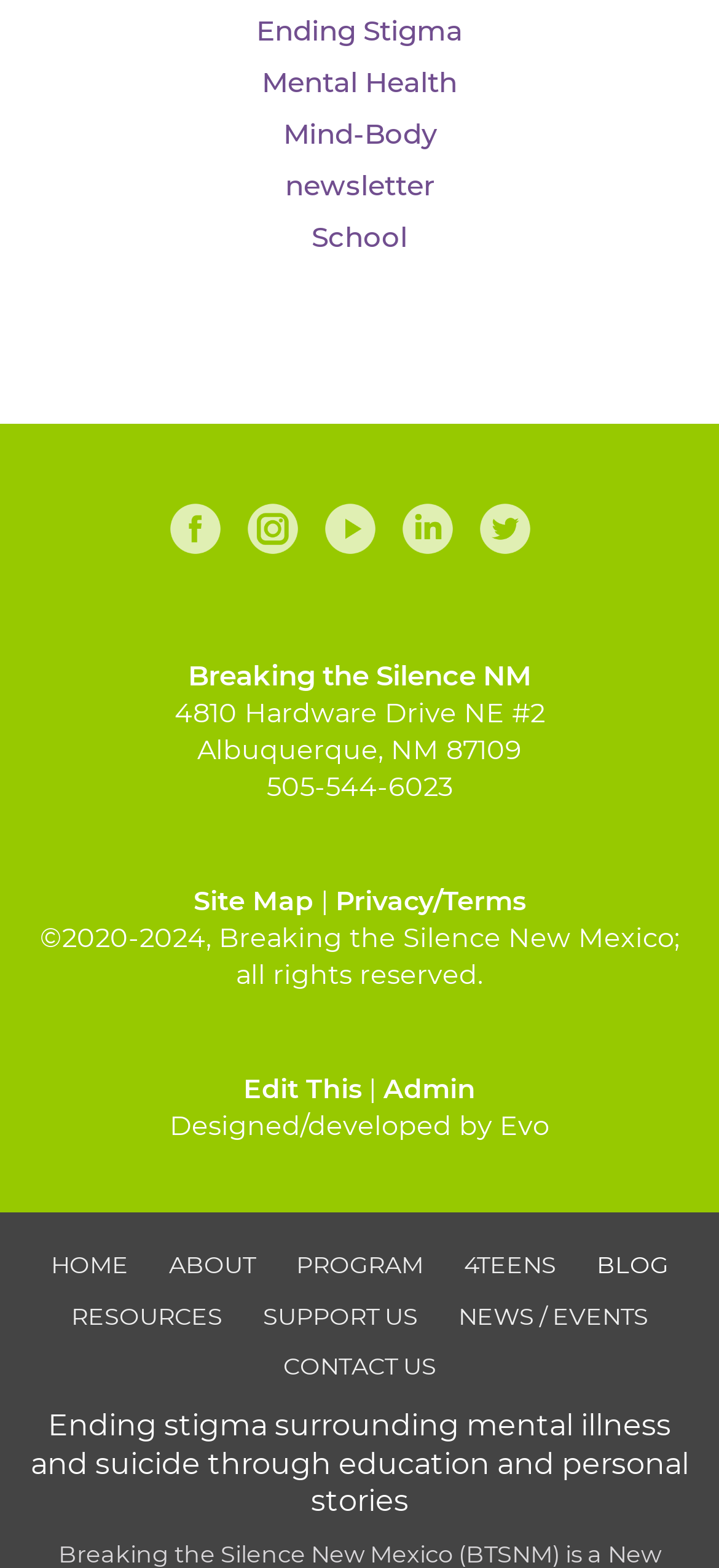Could you indicate the bounding box coordinates of the region to click in order to complete this instruction: "Click on the 'Ending Stigma' link".

[0.356, 0.008, 0.644, 0.031]